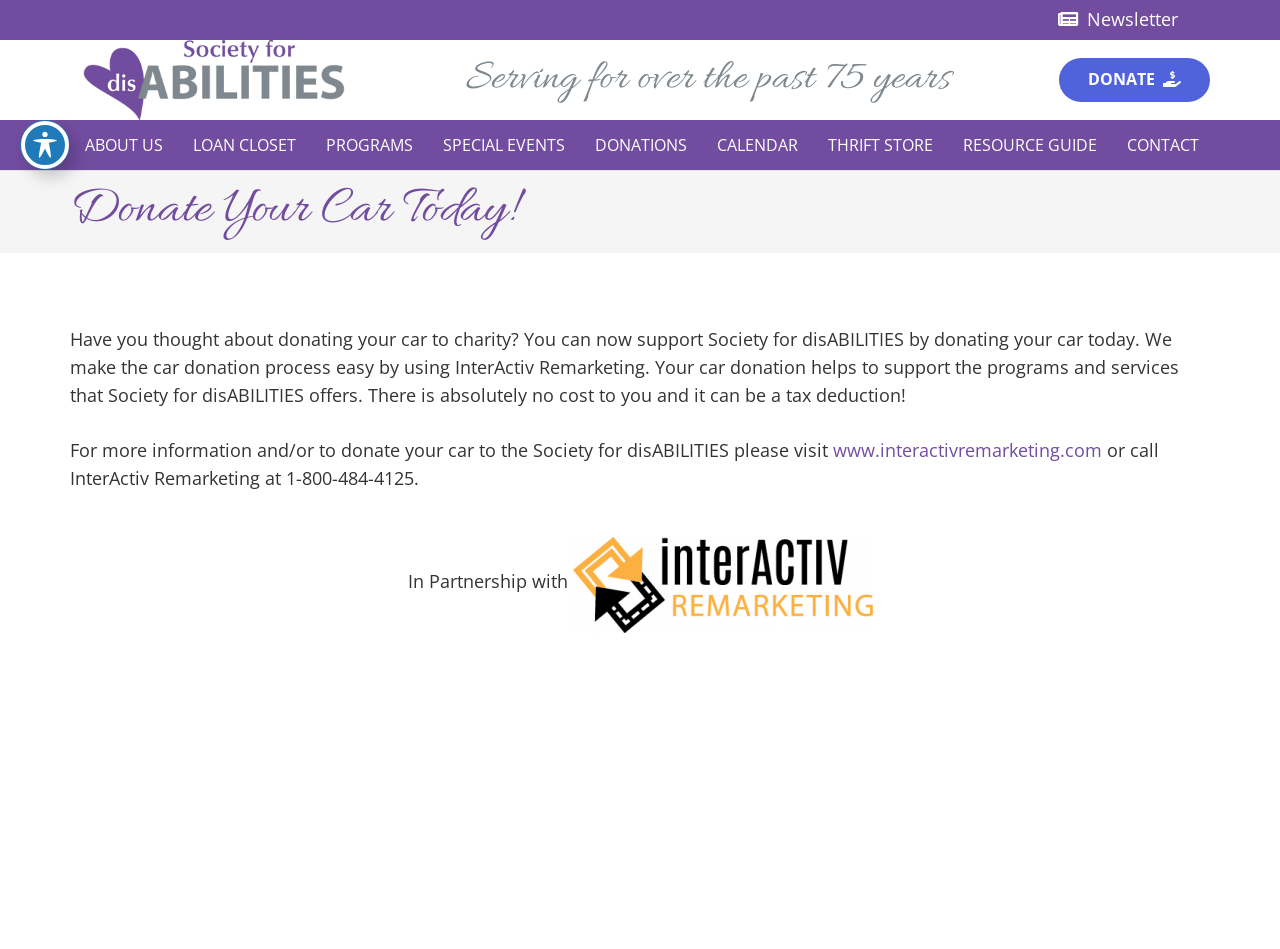What is the phone number to call for car donation? Observe the screenshot and provide a one-word or short phrase answer.

1-800-484-4125